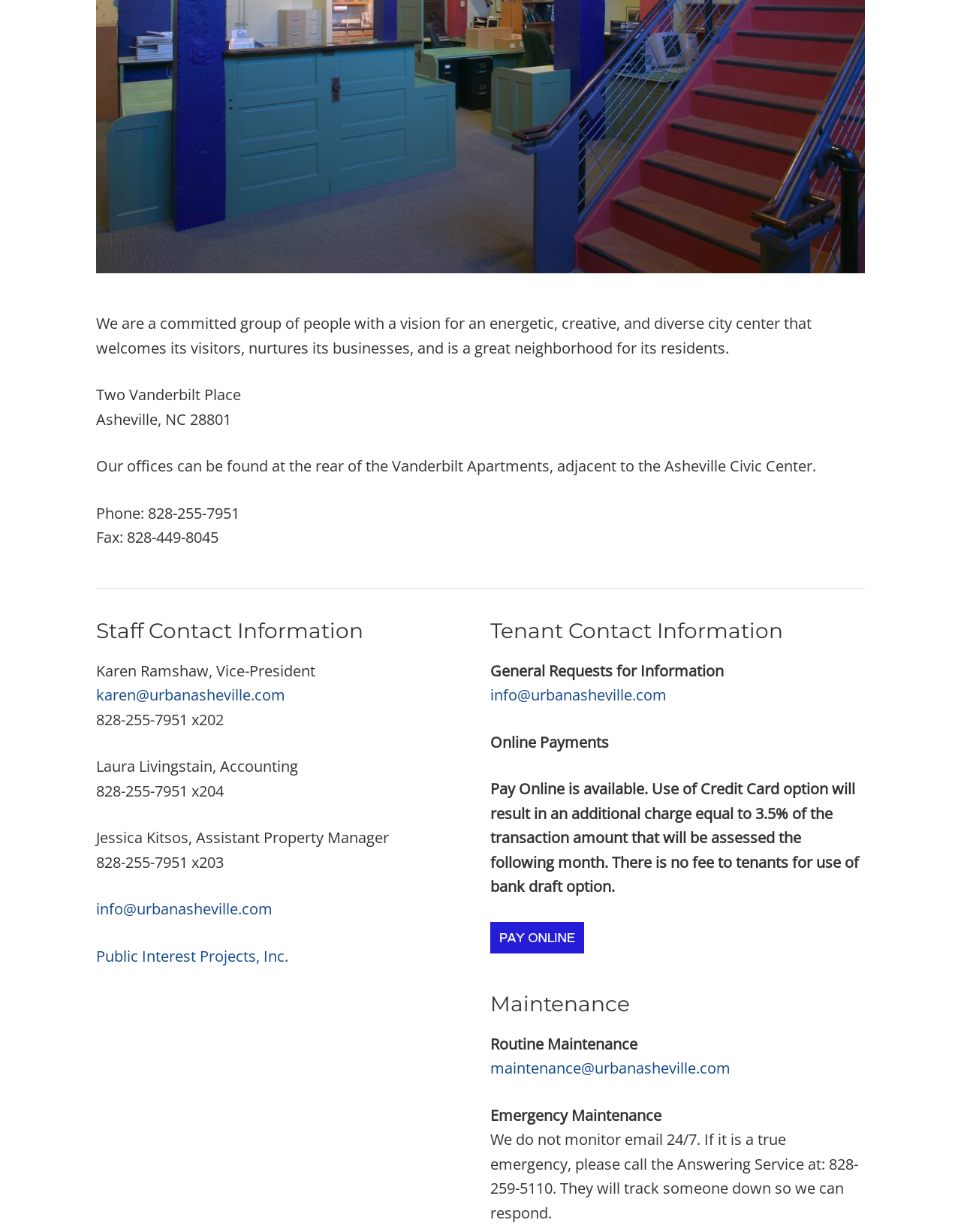Based on the provided description, "Public Interest Projects, Inc.", find the bounding box of the corresponding UI element in the screenshot.

[0.1, 0.768, 0.3, 0.784]